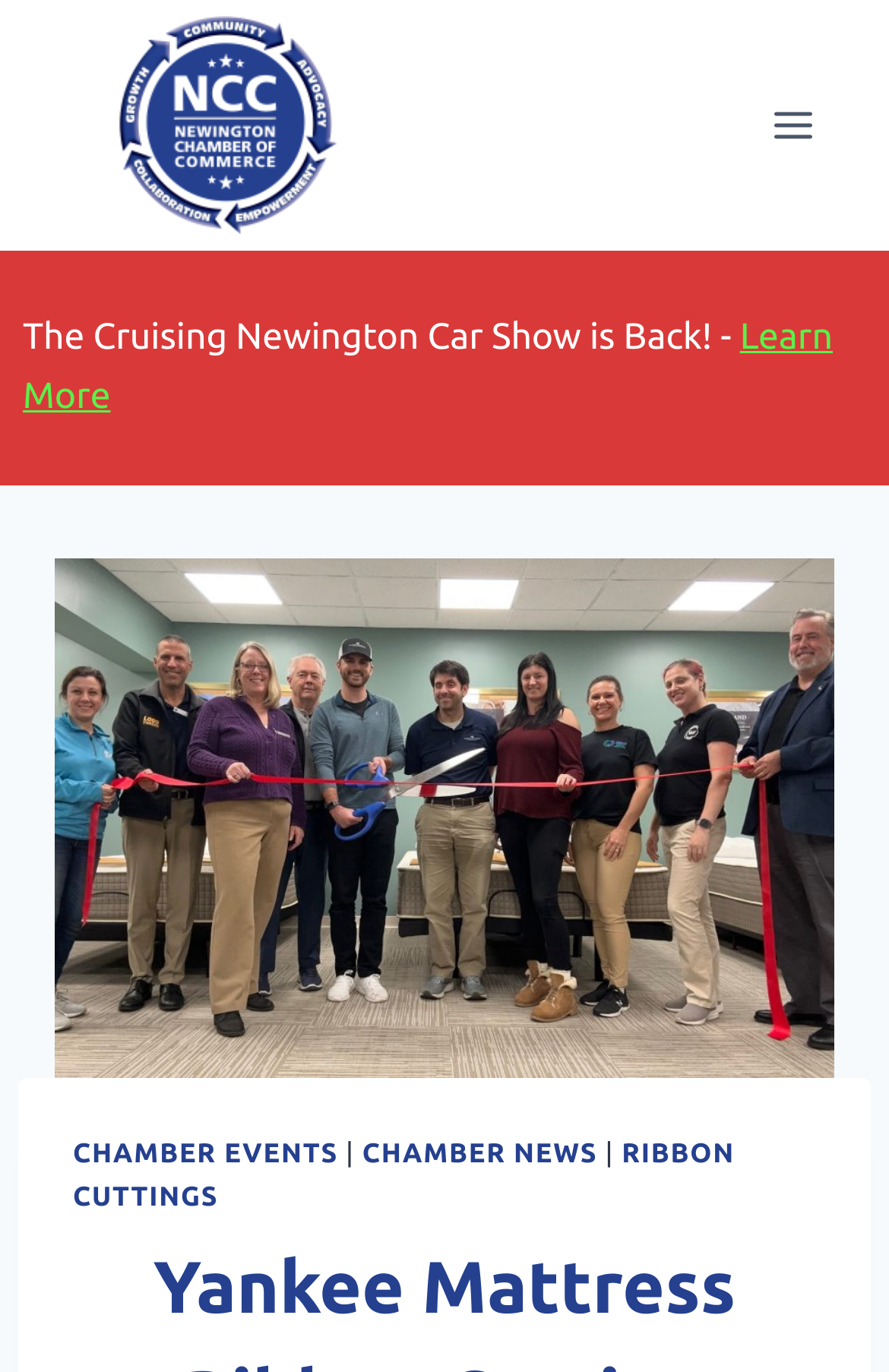Respond with a single word or phrase:
What is the event mentioned in the static text?

The Cruising Newington Car Show